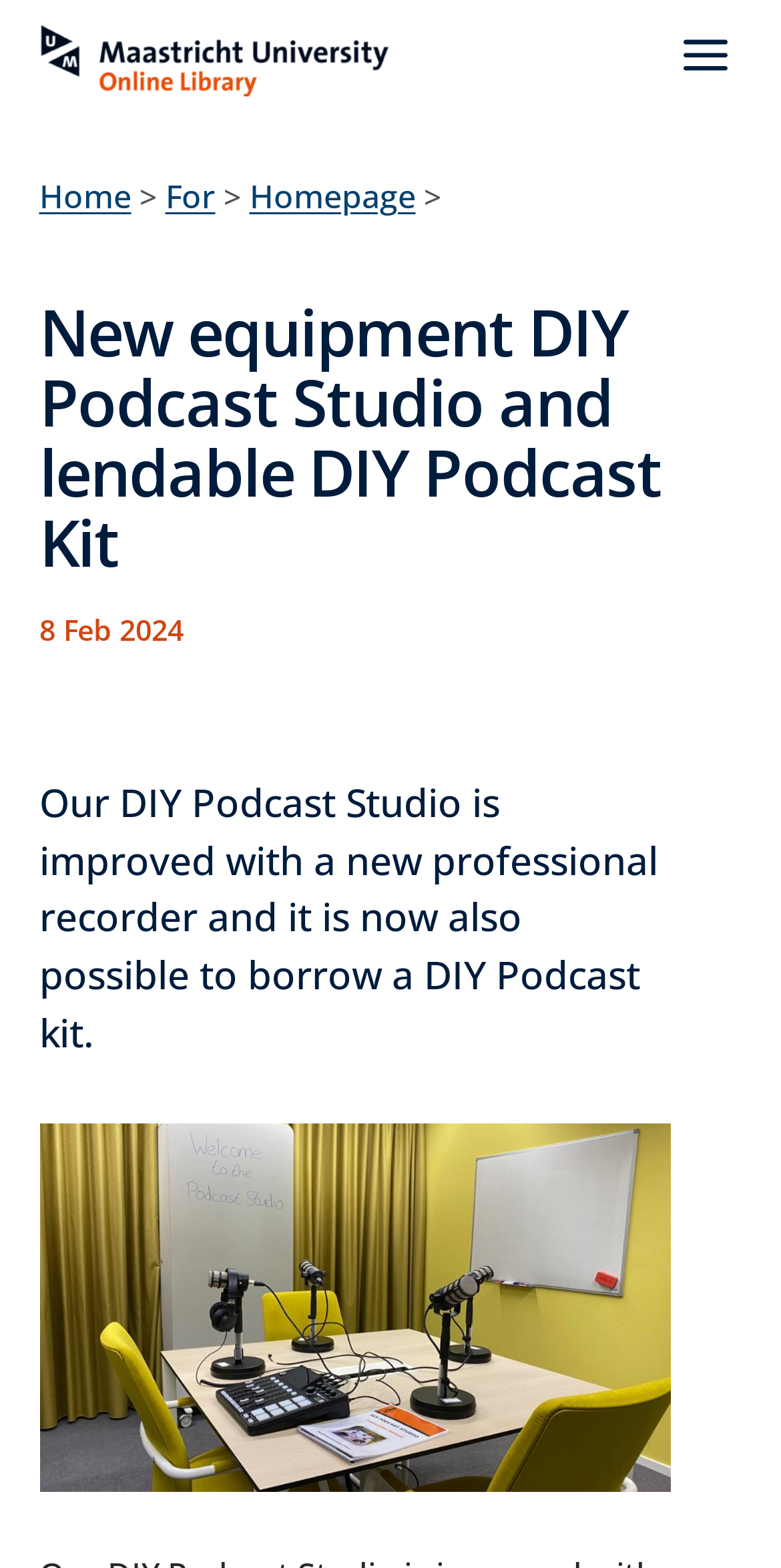Extract the bounding box coordinates for the UI element described by the text: "For". The coordinates should be in the form of [left, top, right, bottom] with values between 0 and 1.

[0.212, 0.112, 0.276, 0.14]